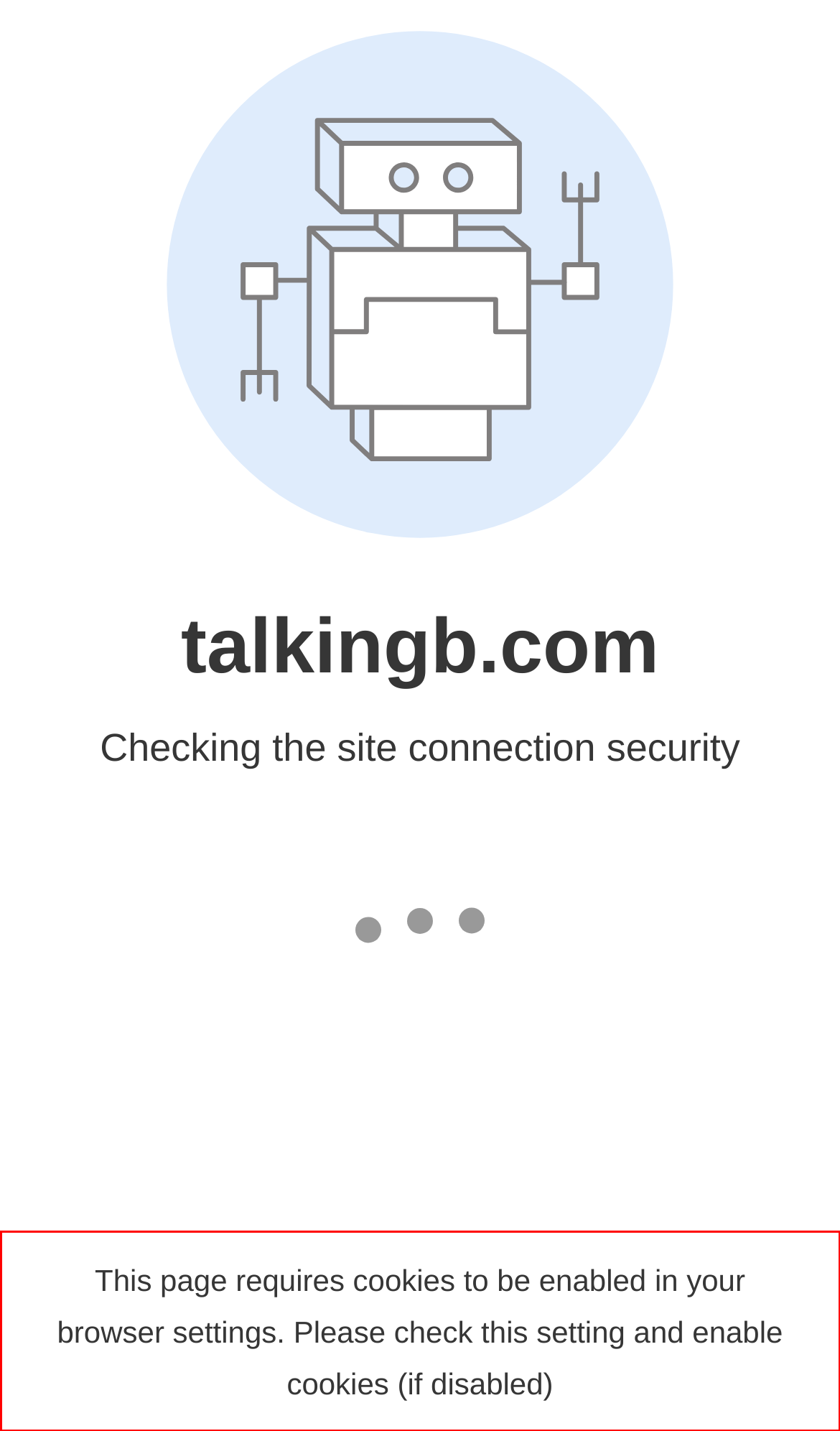Using the webpage screenshot, recognize and capture the text within the red bounding box.

This page requires cookies to be enabled in your browser settings. Please check this setting and enable cookies (if disabled)